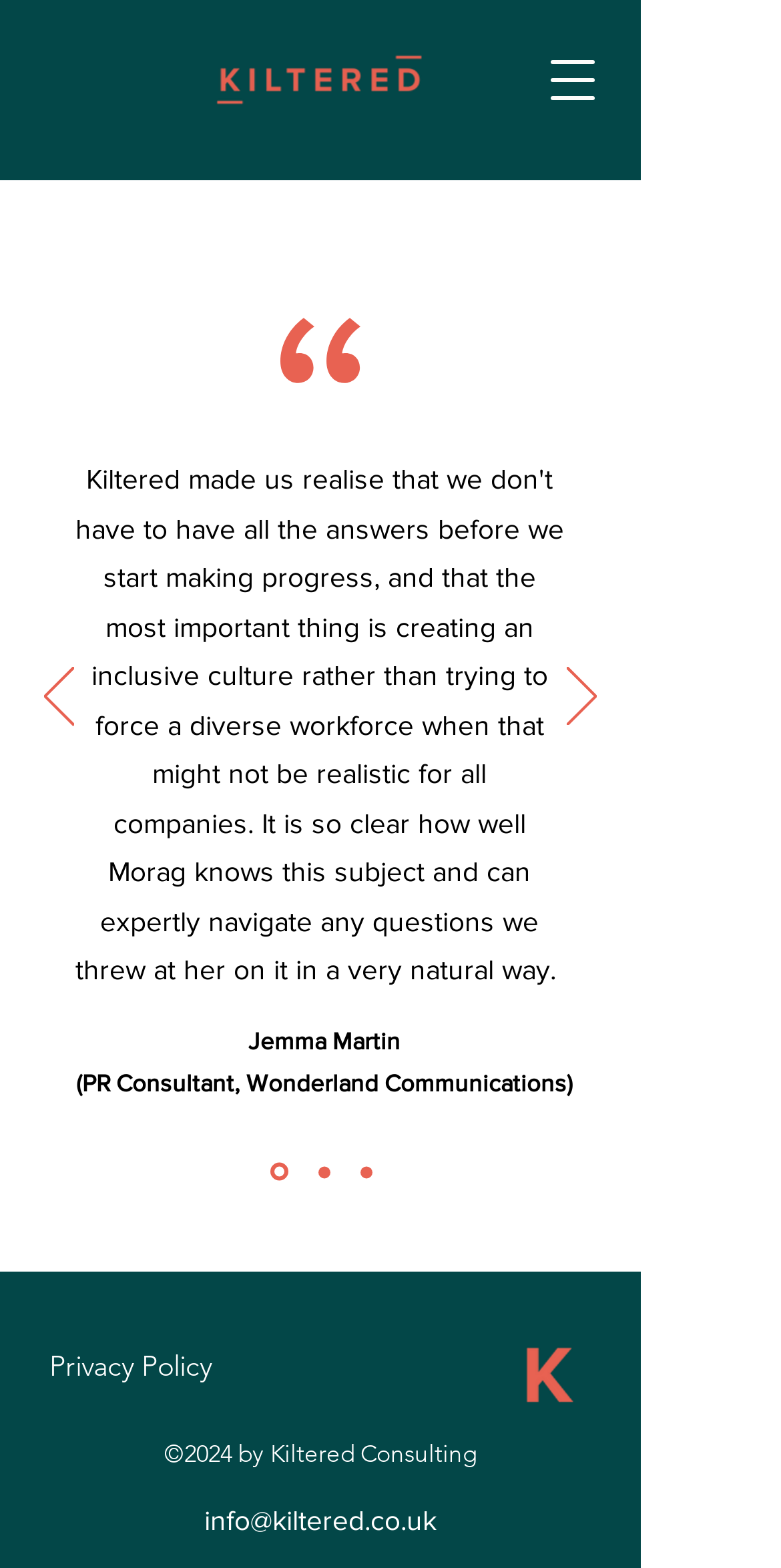Bounding box coordinates are to be given in the format (top-left x, top-left y, bottom-right x, bottom-right y). All values must be floating point numbers between 0 and 1. Provide the bounding box coordinate for the UI element described as: aria-label="Slide 3"

[0.345, 0.741, 0.368, 0.753]